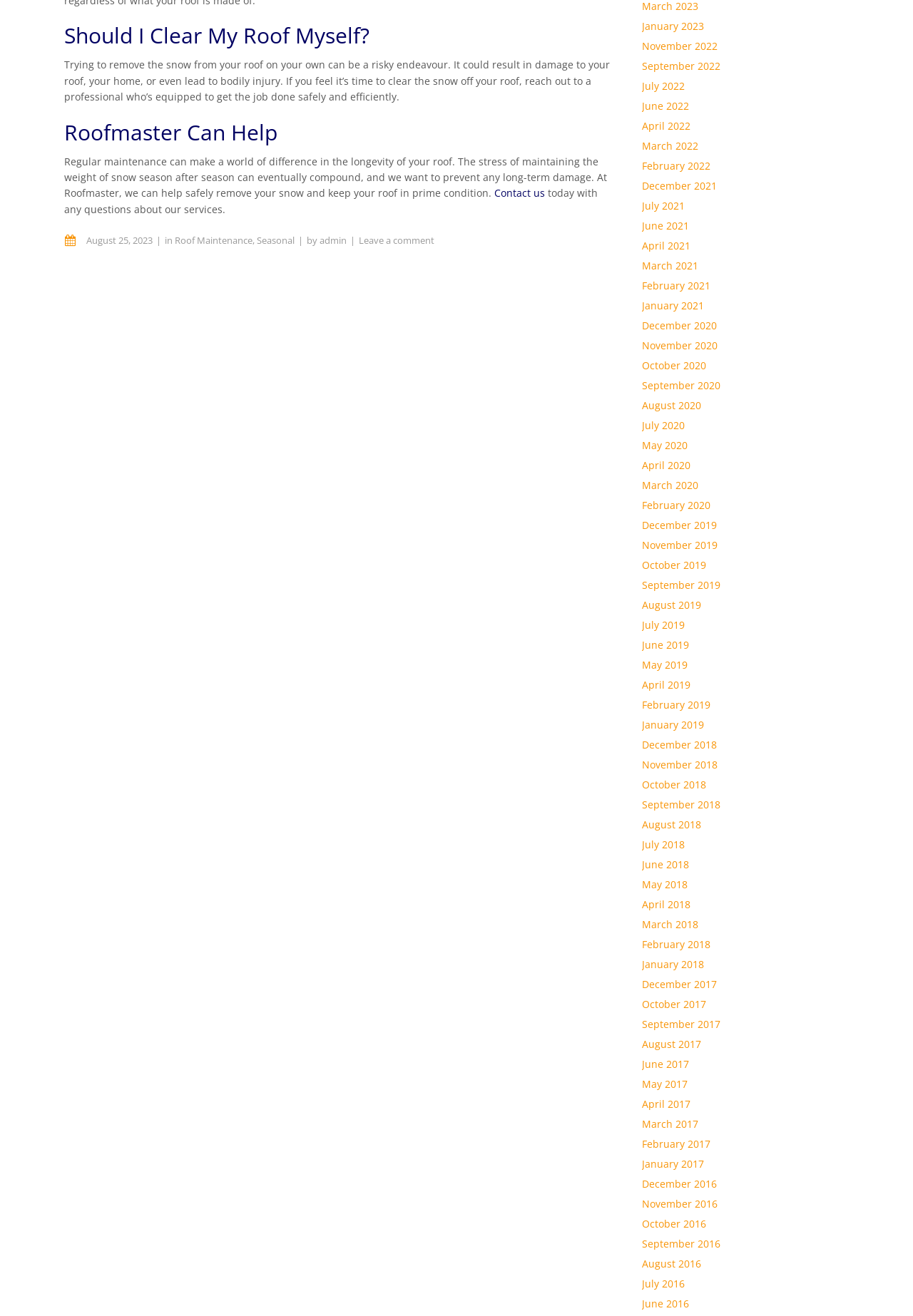What is the purpose of regular roof maintenance?
Answer briefly with a single word or phrase based on the image.

Prevent long-term damage